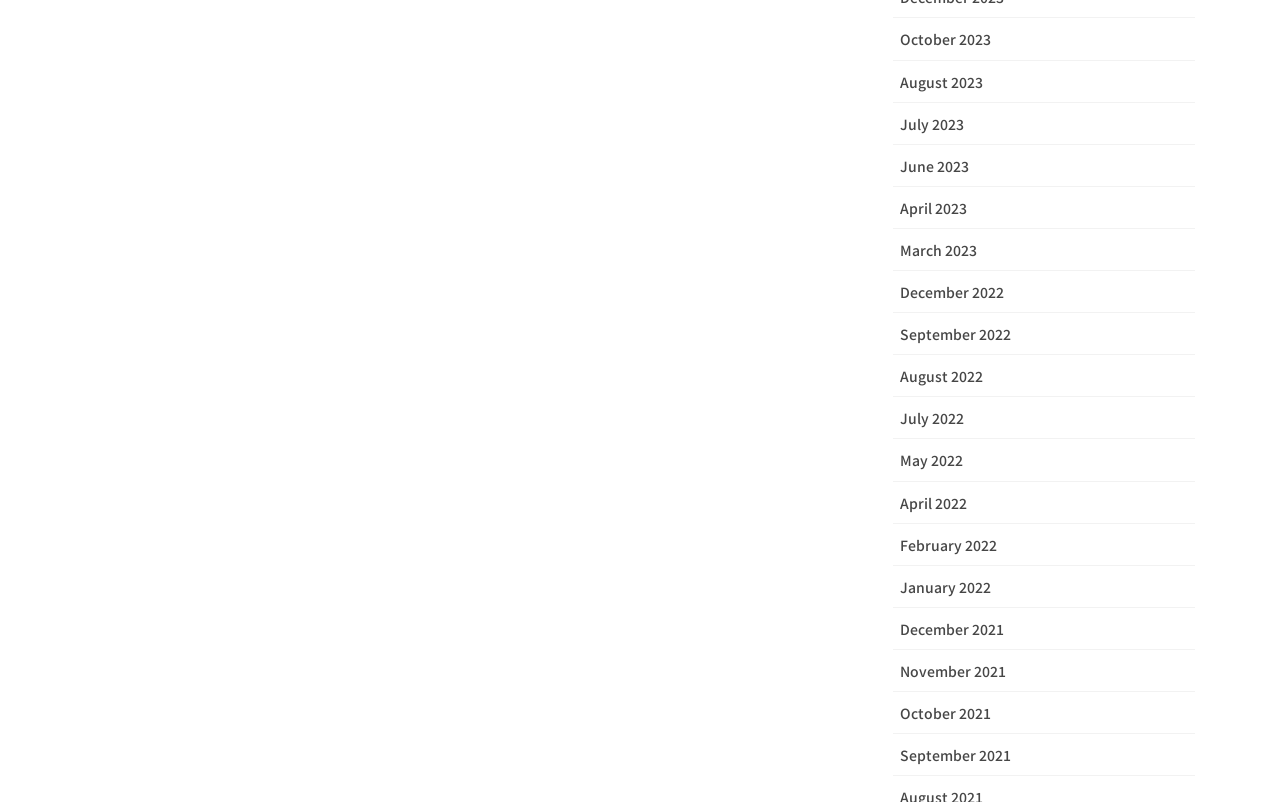What is the most recent month listed?
Based on the content of the image, thoroughly explain and answer the question.

By examining the list of links, I can see that the most recent month listed is October 2023, which is the first link in the list.